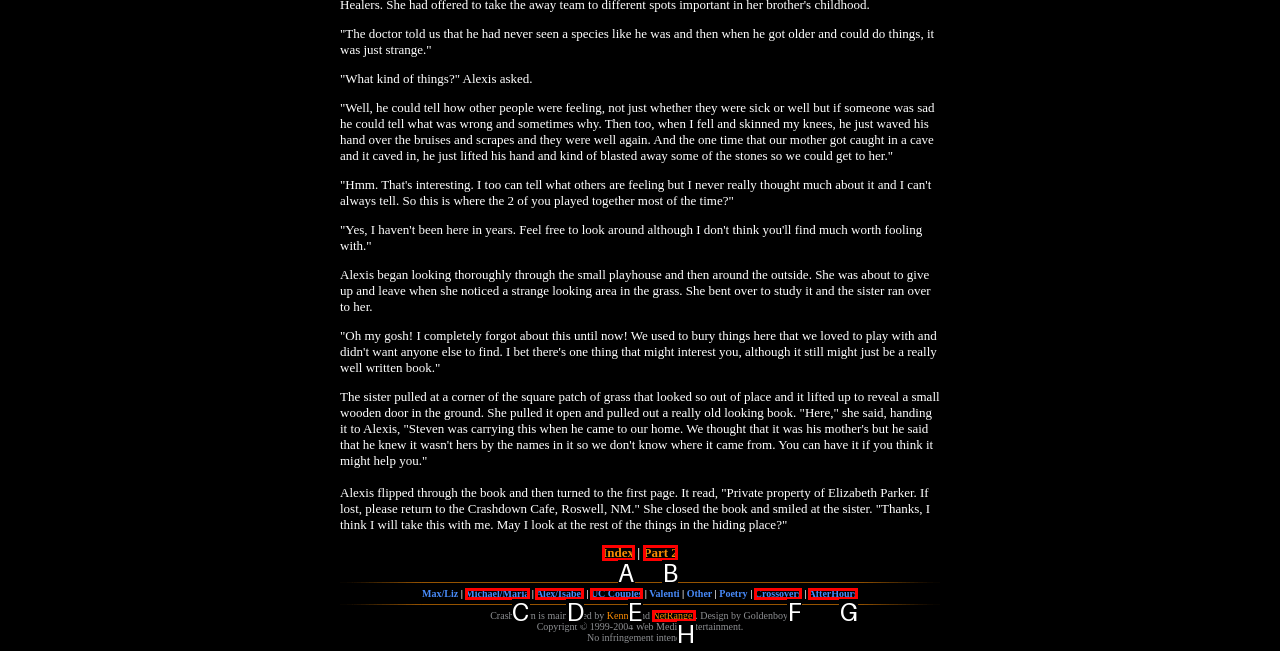Based on the description: UC Couples, find the HTML element that matches it. Provide your answer as the letter of the chosen option.

E